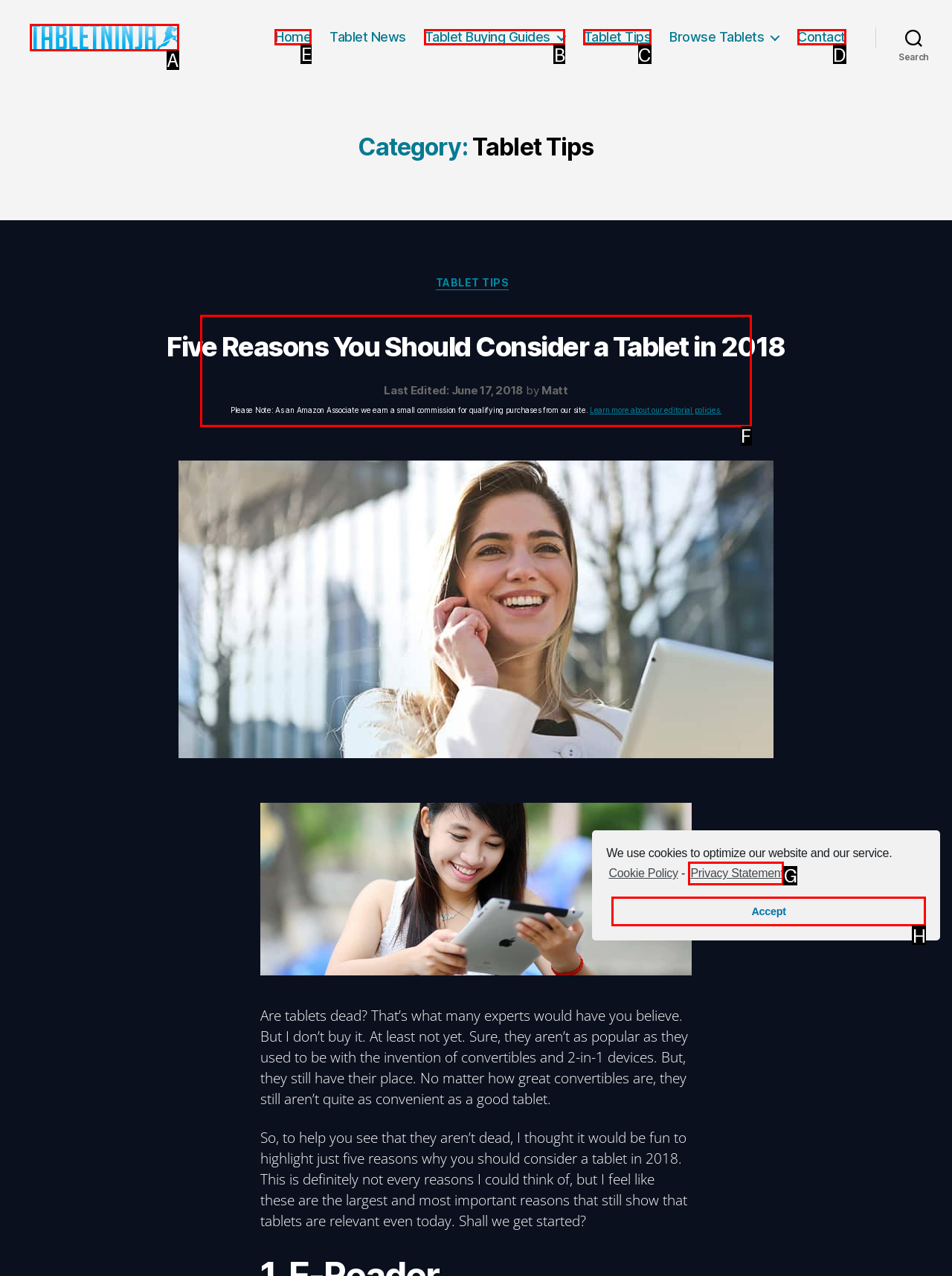Specify which UI element should be clicked to accomplish the task: go to home page. Answer with the letter of the correct choice.

E